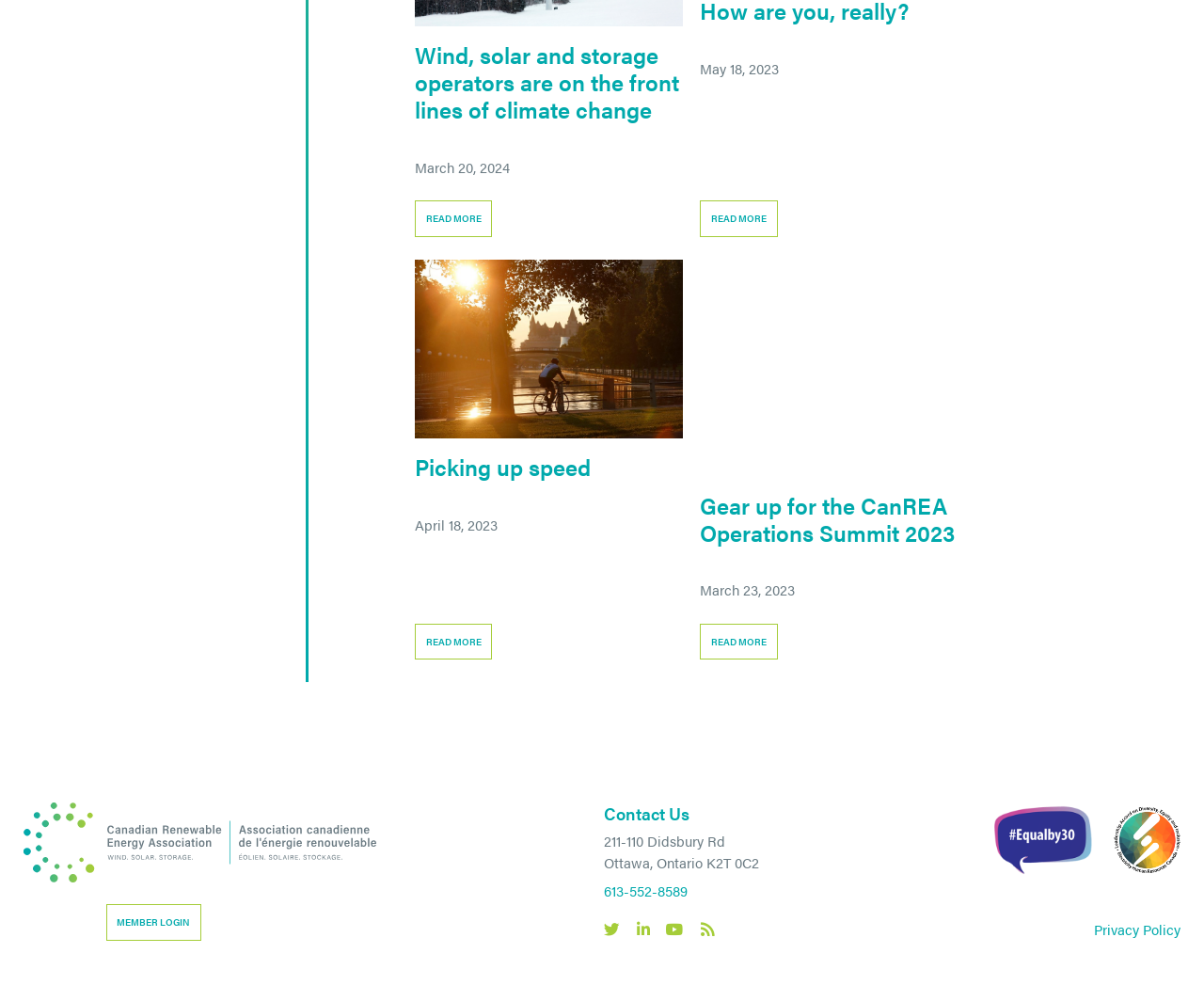Refer to the image and answer the question with as much detail as possible: How many 'READ MORE' buttons are on the page?

There are four 'READ MORE' links on the page, each with a corresponding button element. These links are located below each article heading.